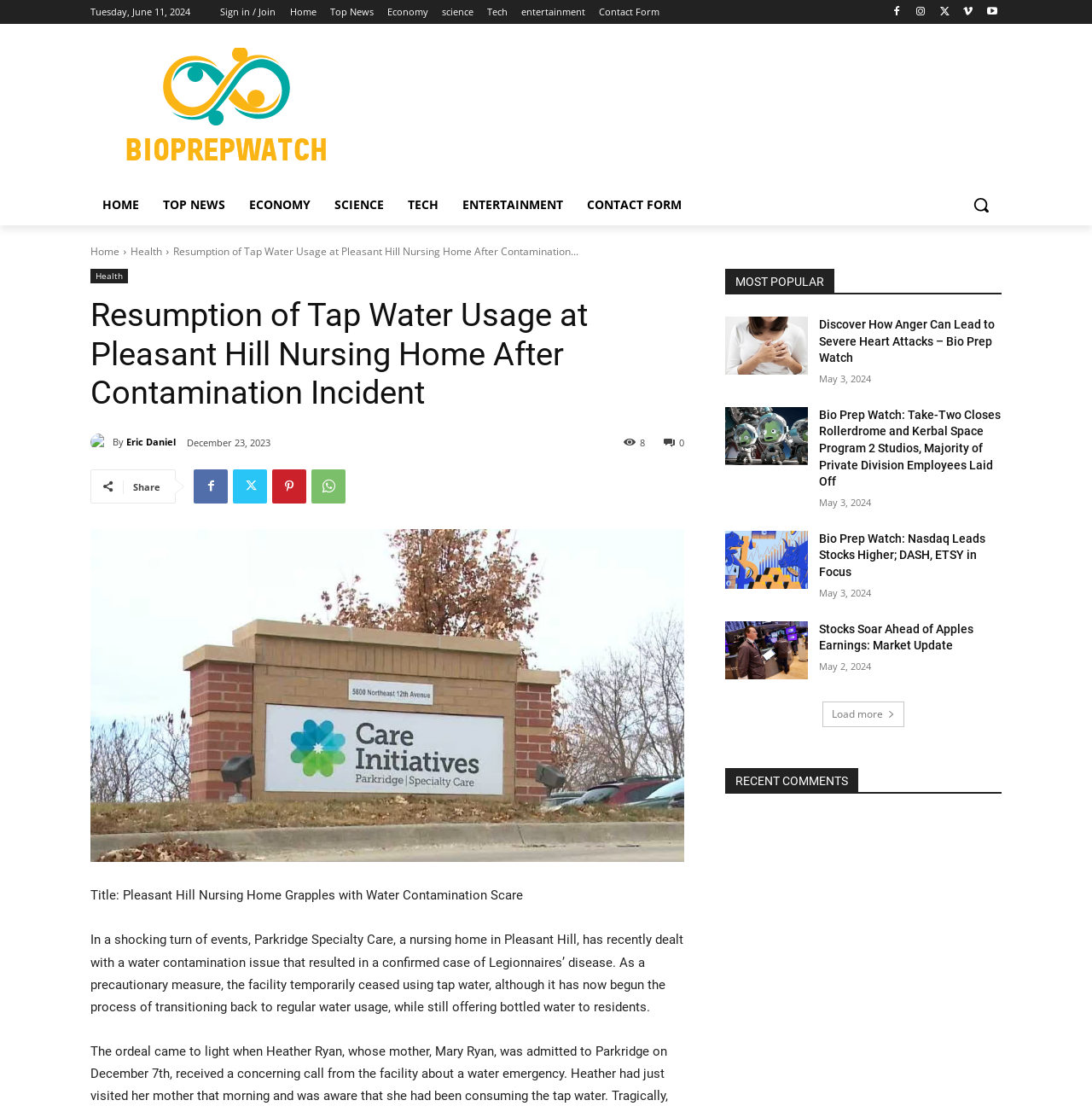What is the purpose of the 'Load more' button?
Based on the screenshot, provide a one-word or short-phrase response.

To load more articles